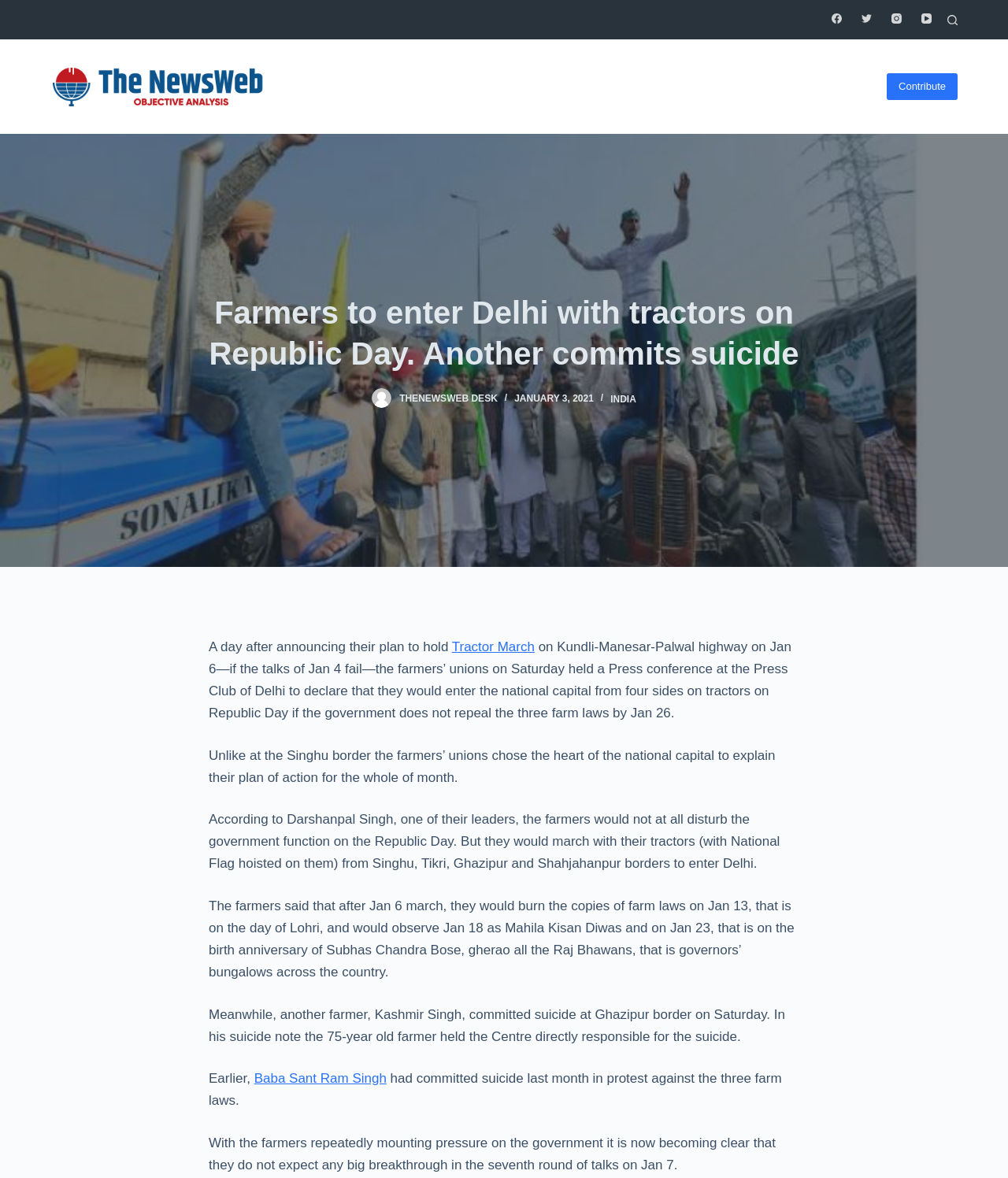What is the plan of farmers on Republic Day?
Please provide a comprehensive answer based on the visual information in the image.

According to the article, the farmers' unions have announced that they will enter Delhi with tractors on Republic Day if the government does not repeal the three farm laws by January 26.